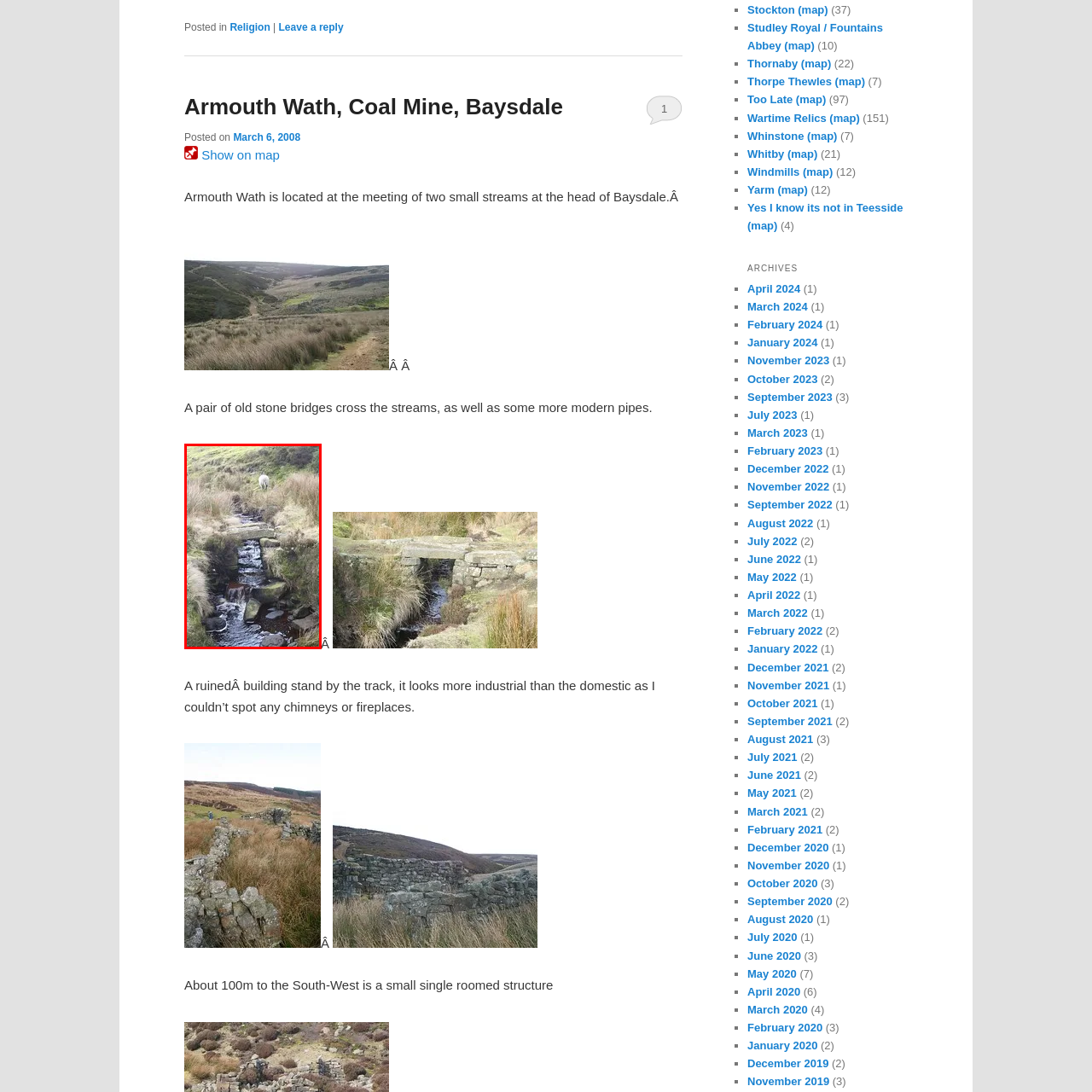Observe the image within the red-bordered area and respond to the following question in detail, making use of the visual information: What is the sheep doing in the background?

The question is inquiring about the activity of the sheep in the background of the image. According to the caption, the sheep is seen grazing on the hillside, which adds to the pastoral charm of the setting.